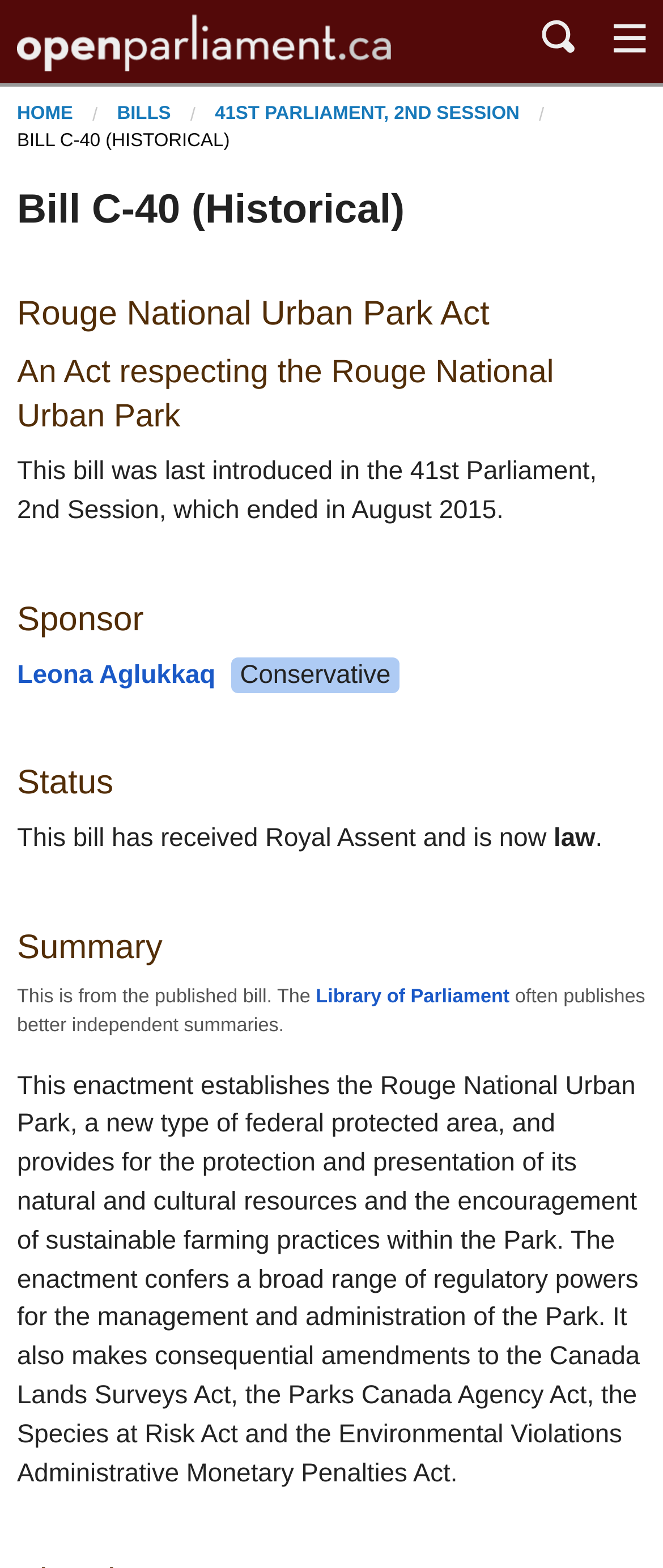Please specify the bounding box coordinates of the clickable region necessary for completing the following instruction: "read about the sponsor of the bill". The coordinates must consist of four float numbers between 0 and 1, i.e., [left, top, right, bottom].

[0.026, 0.38, 0.974, 0.411]